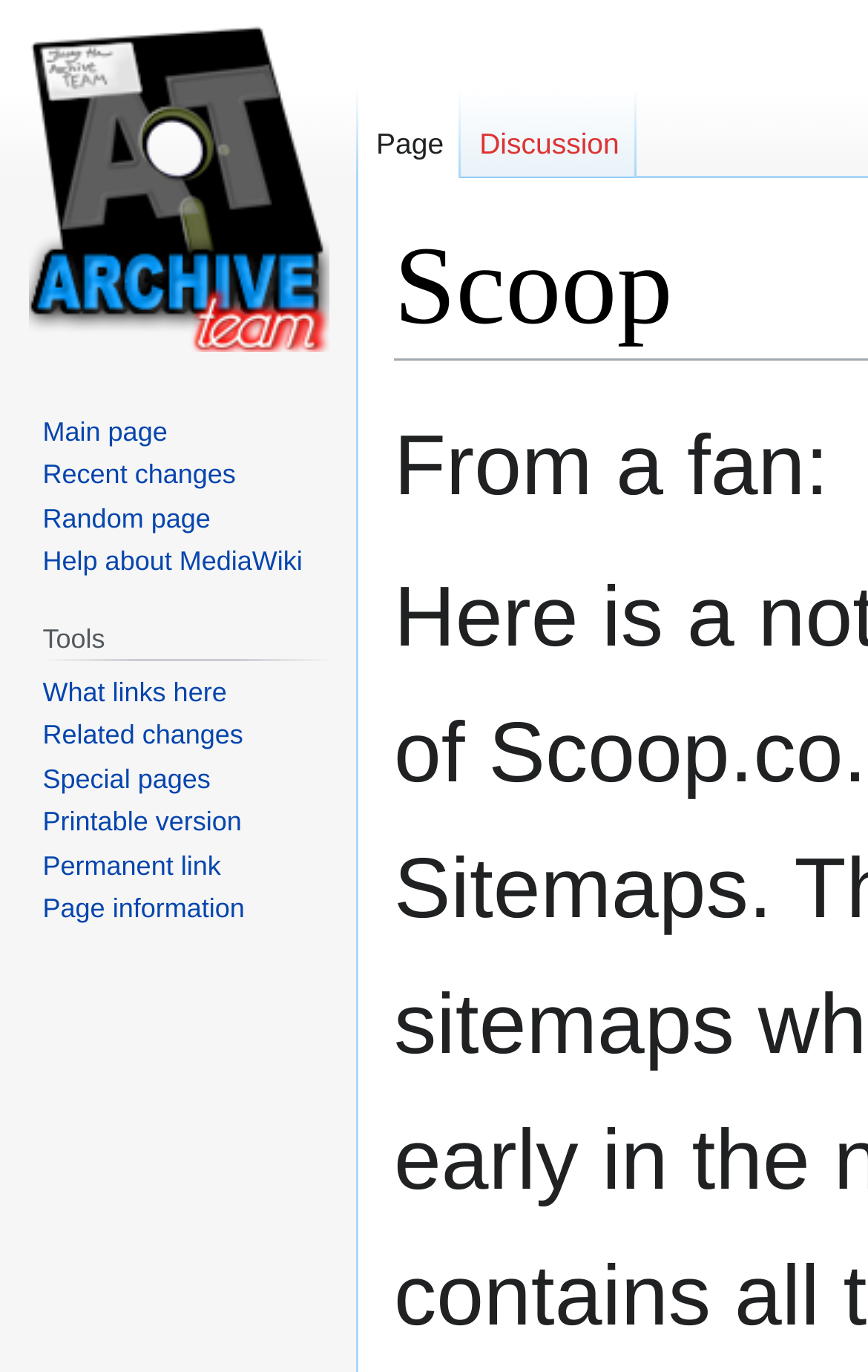What is the purpose of the 'Jump to navigation' link?
Answer the question in a detailed and comprehensive manner.

The 'Jump to navigation' link is likely placed at the top of the webpage to allow users to quickly access the navigation menu, which contains links to important sections of the website, such as the main page, recent changes, and help resources.